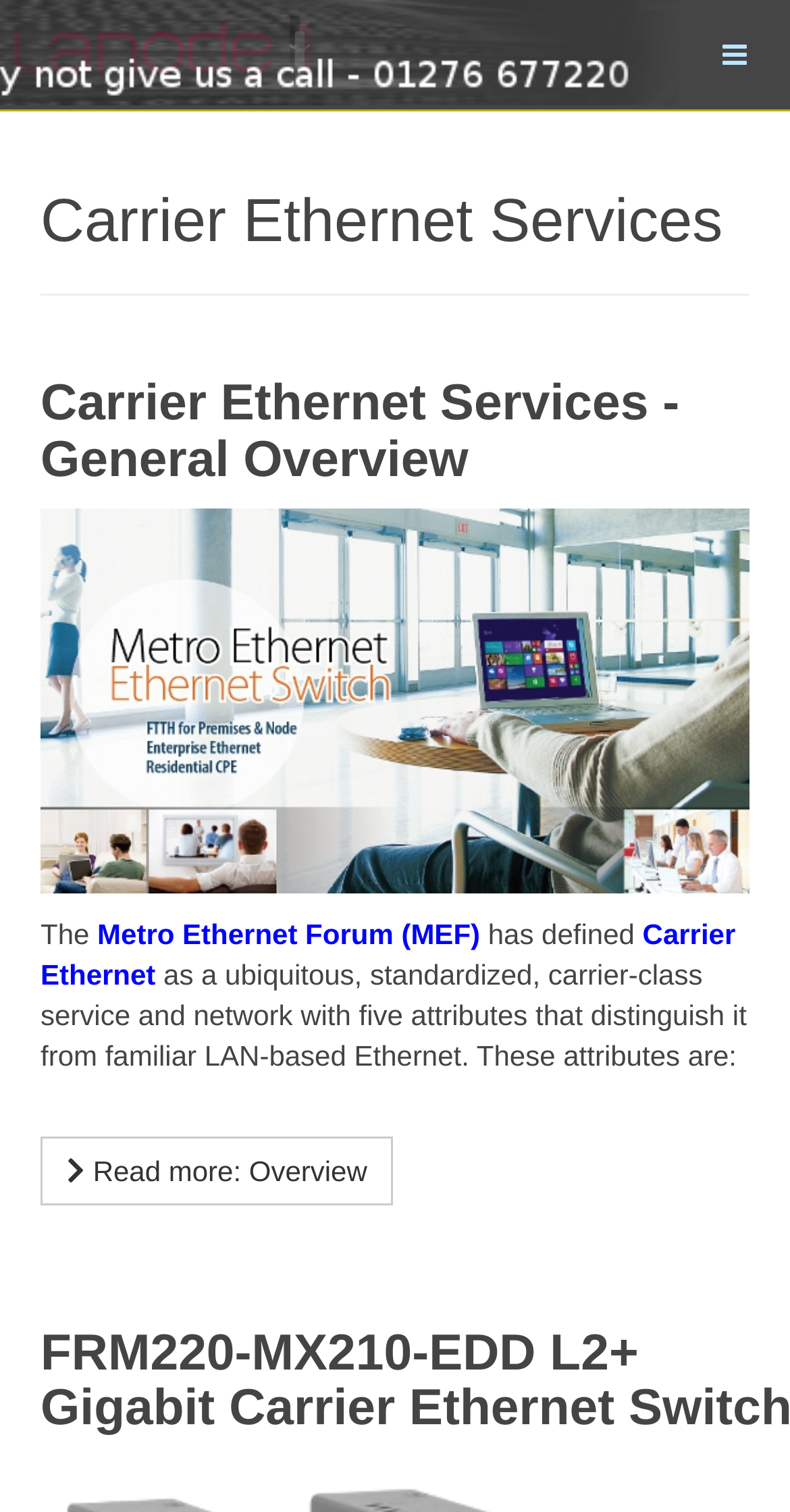Please determine the heading text of this webpage.

Carrier Ethernet Services